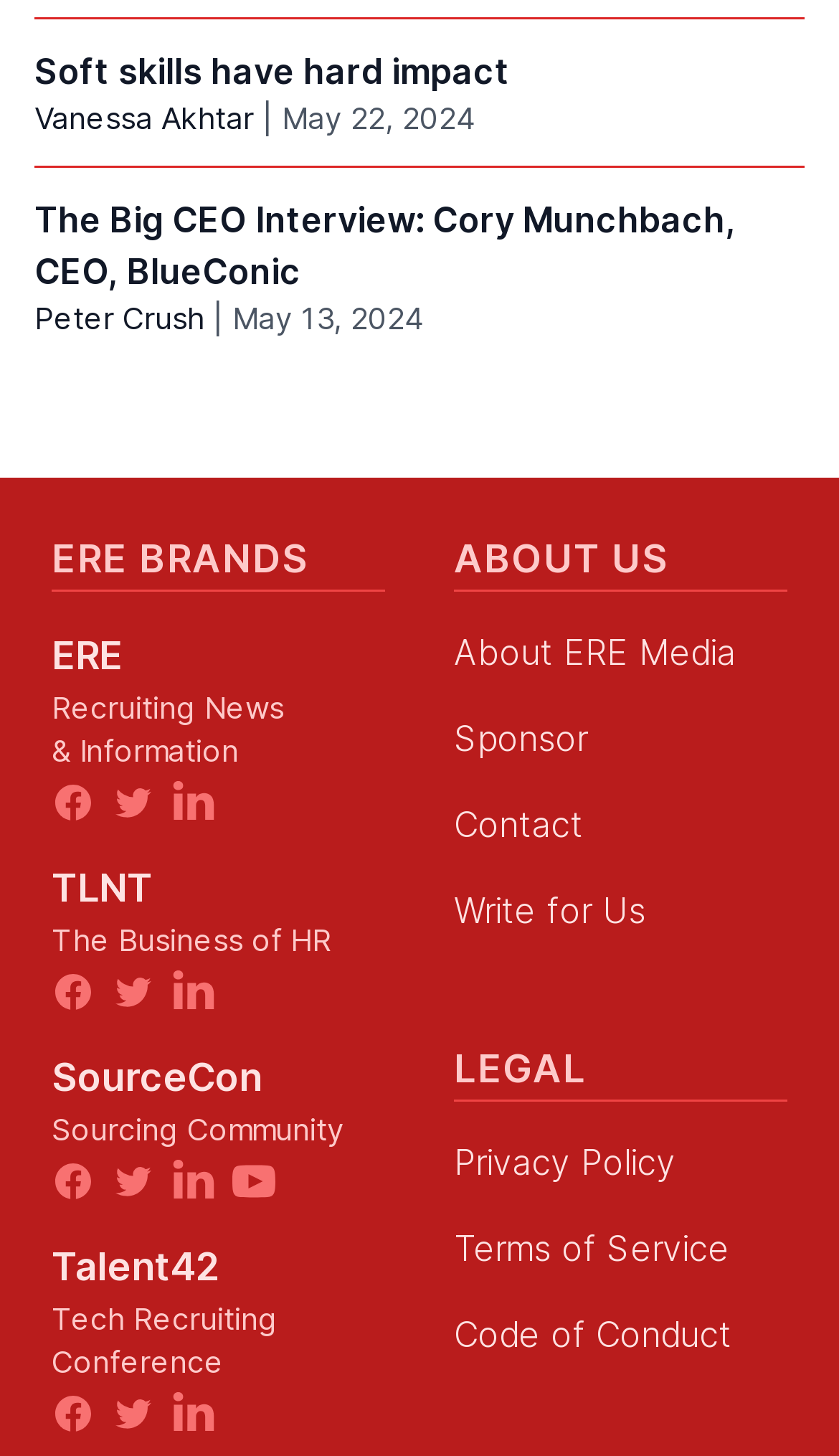Predict the bounding box coordinates of the area that should be clicked to accomplish the following instruction: "Read the article about Soft skills having hard impact". The bounding box coordinates should consist of four float numbers between 0 and 1, i.e., [left, top, right, bottom].

[0.041, 0.034, 0.608, 0.063]